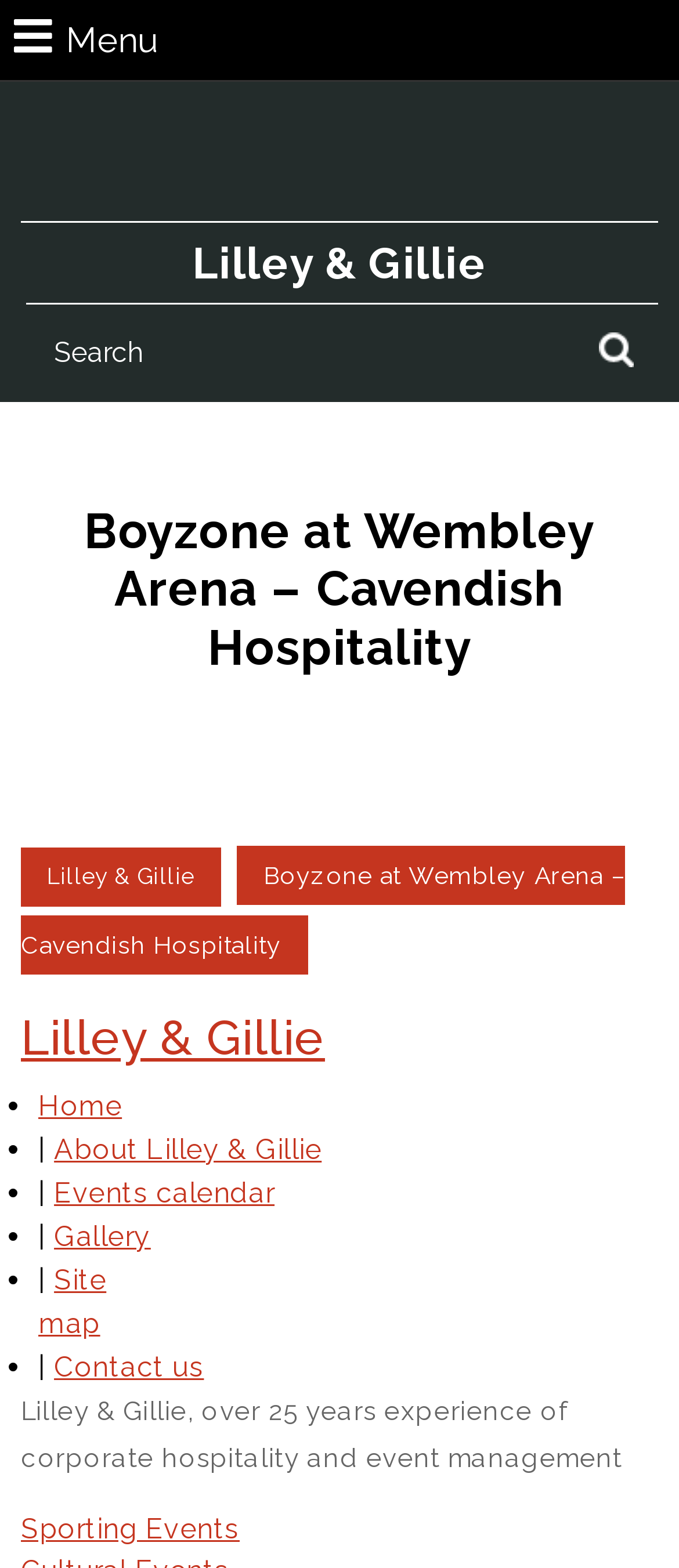Please identify the bounding box coordinates of the area I need to click to accomplish the following instruction: "View Documents".

None